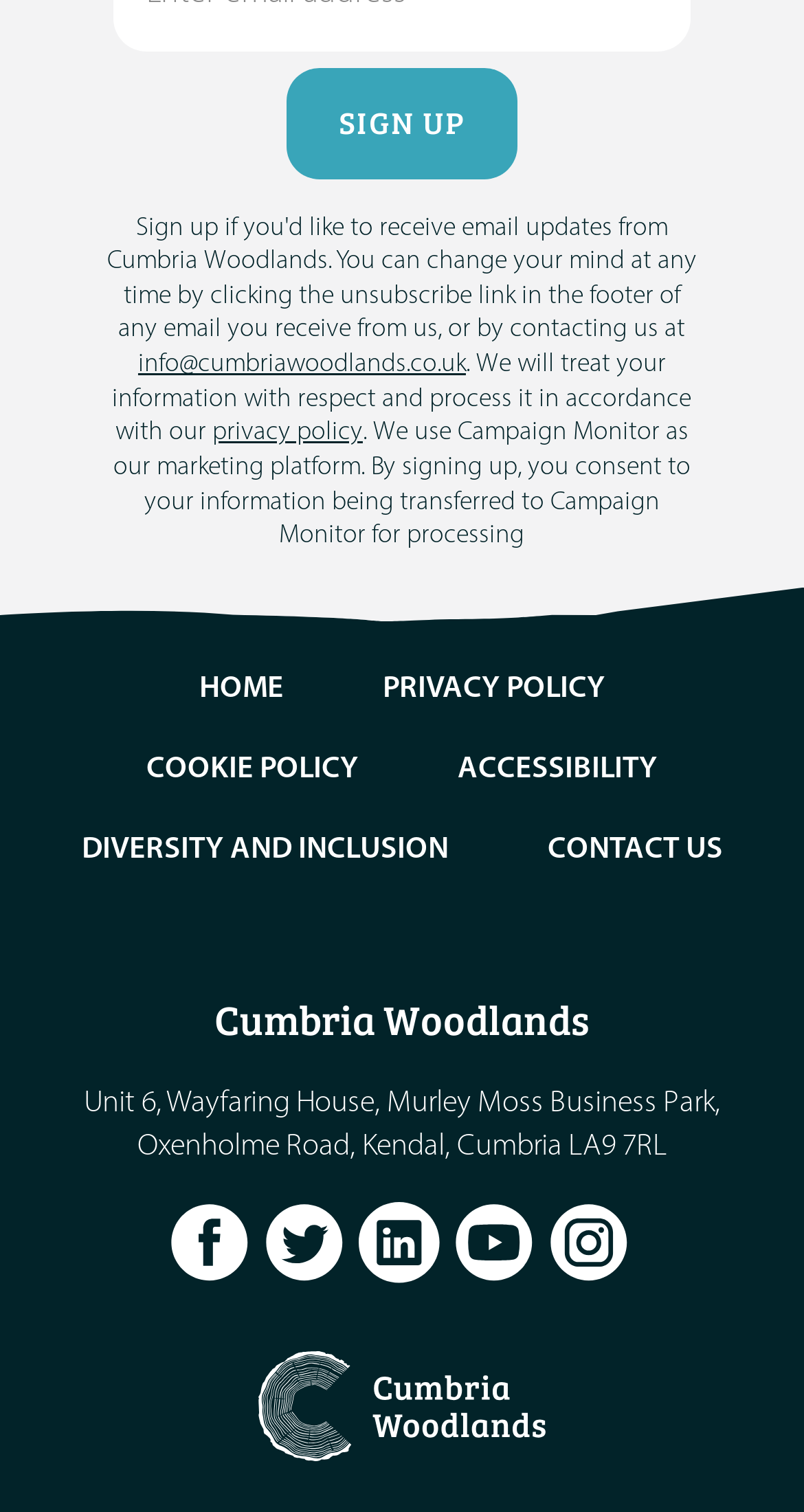Locate the bounding box coordinates of the element I should click to achieve the following instruction: "click on 48".

None